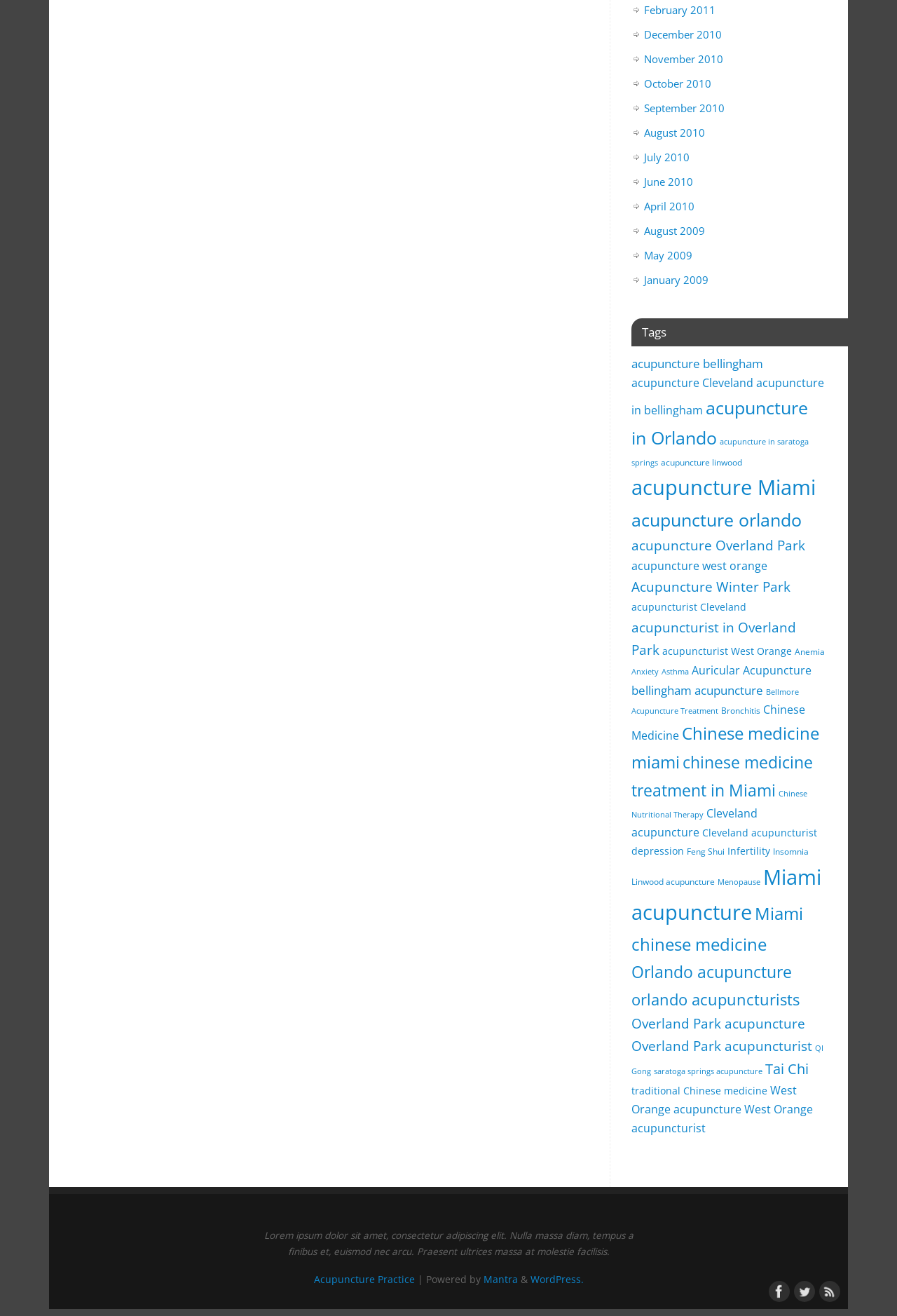What type of content is presented in the paragraph at the bottom of the webpage?
Refer to the image and give a detailed answer to the query.

The paragraph at the bottom of the webpage contains a well-known piece of filler text, 'Lorem ipsum dolor sit amet...', which is often used as a placeholder in web design and development.